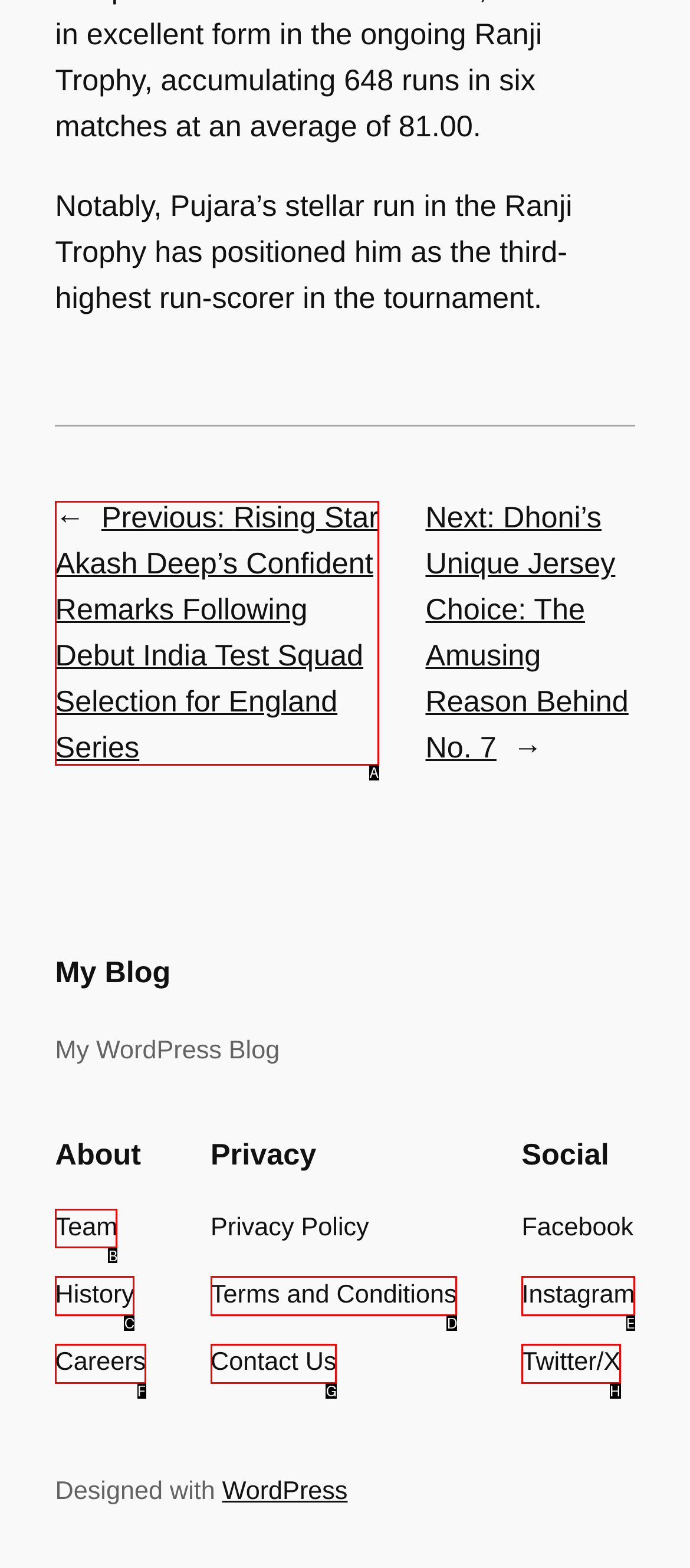Figure out which option to click to perform the following task: learn about the team
Provide the letter of the correct option in your response.

B